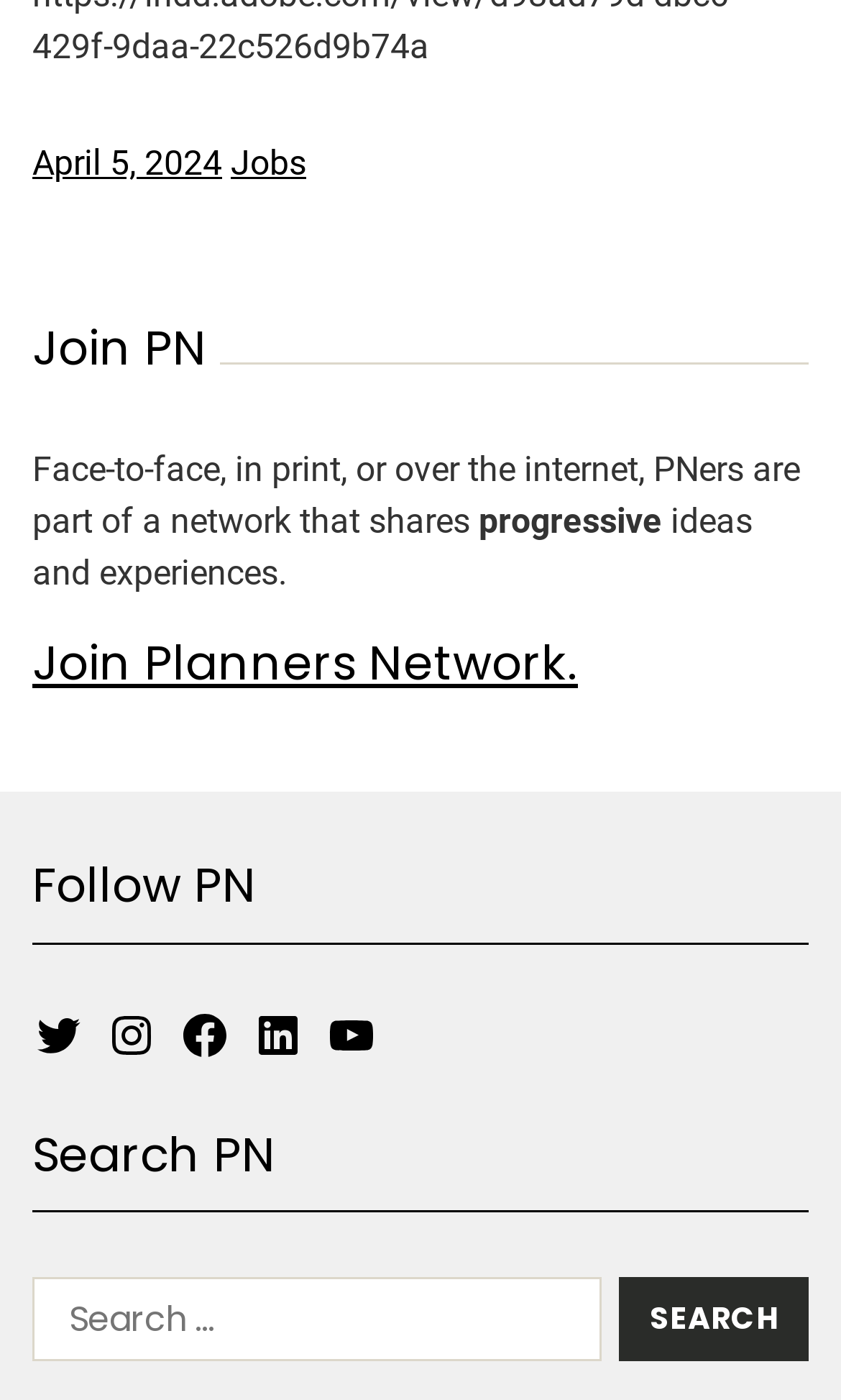What is the text above the search box?
Please provide a detailed and thorough answer to the question.

The text above the search box can be found by looking at the heading element with the text 'Search PN' which is a parent of the search box element.